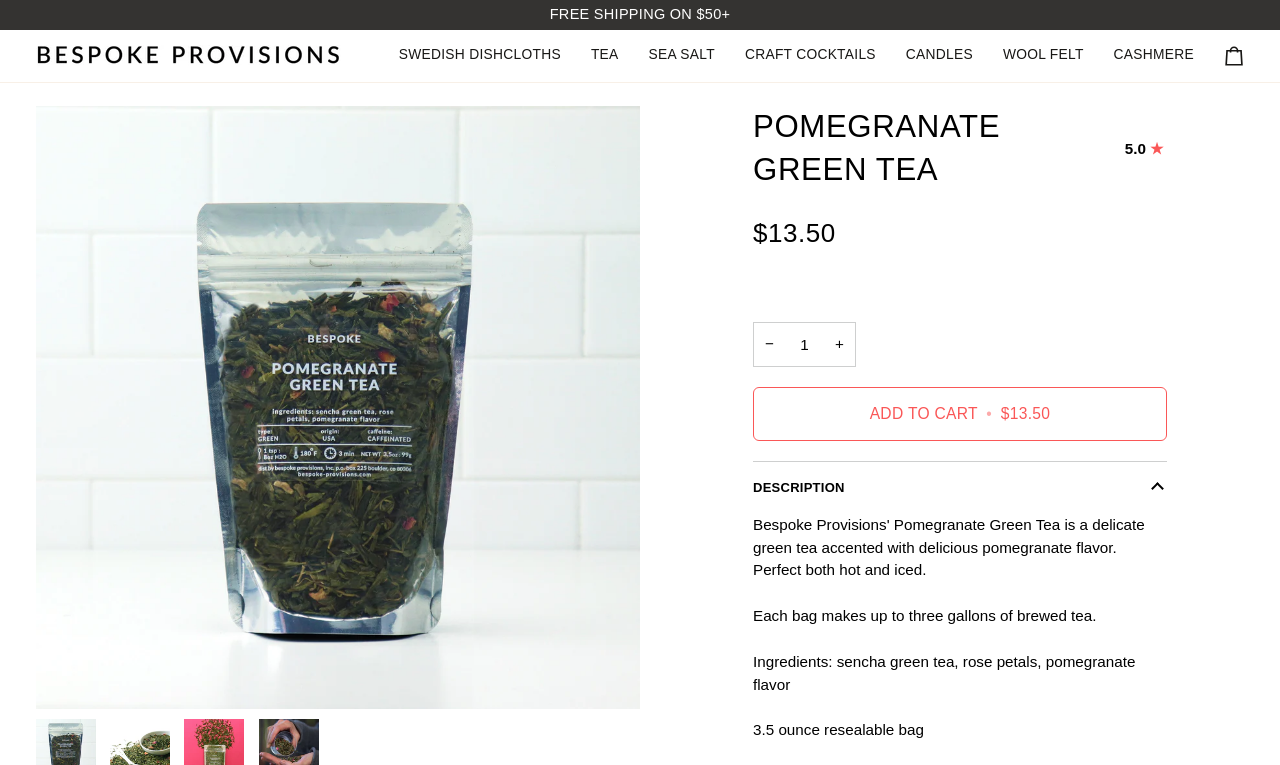Find the bounding box coordinates of the element's region that should be clicked in order to follow the given instruction: "Click on the BESPOKE PROVISIONS link". The coordinates should consist of four float numbers between 0 and 1, i.e., [left, top, right, bottom].

[0.028, 0.058, 0.266, 0.087]